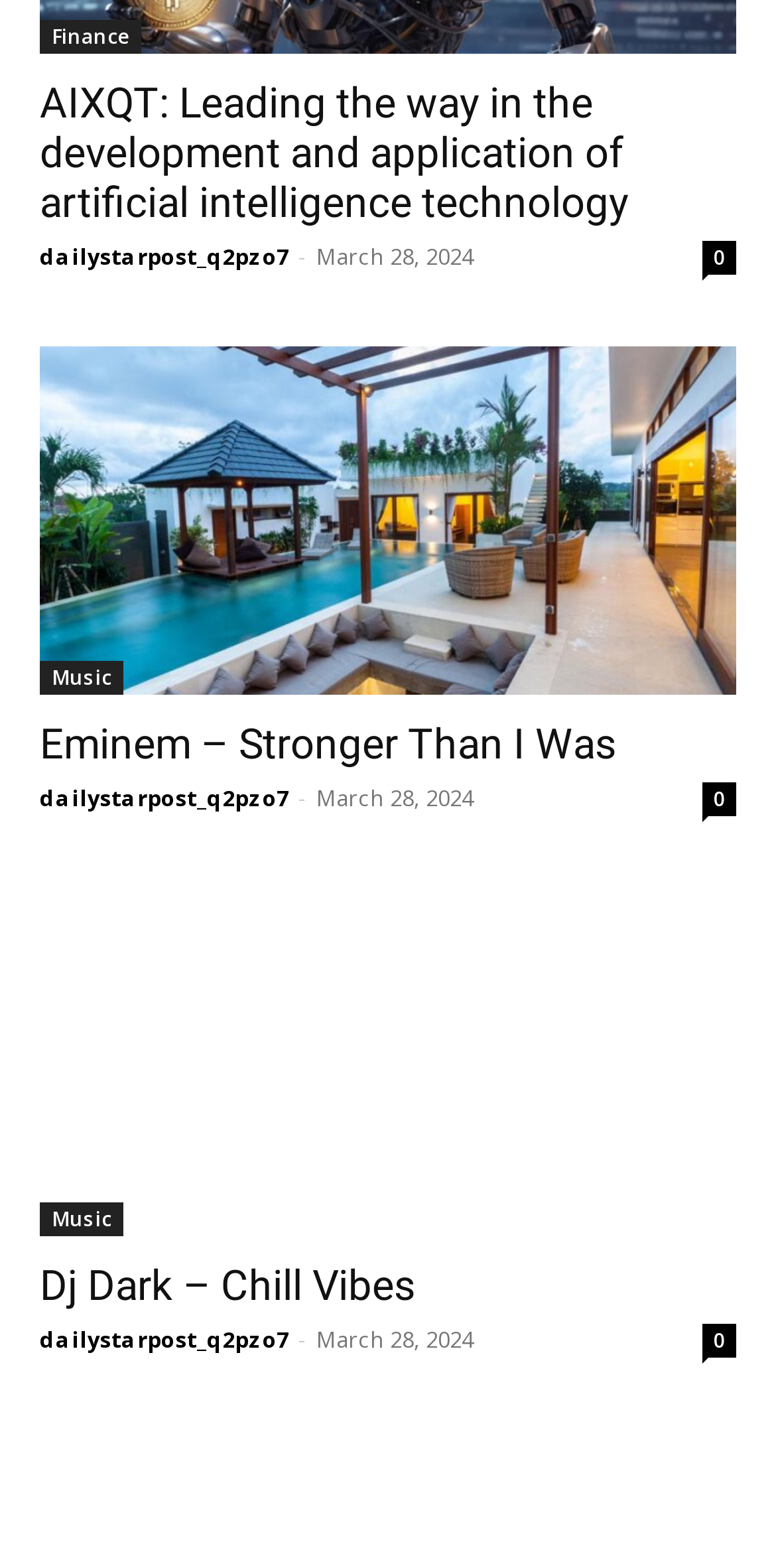Identify the bounding box of the HTML element described as: "Music".

[0.051, 0.421, 0.159, 0.443]